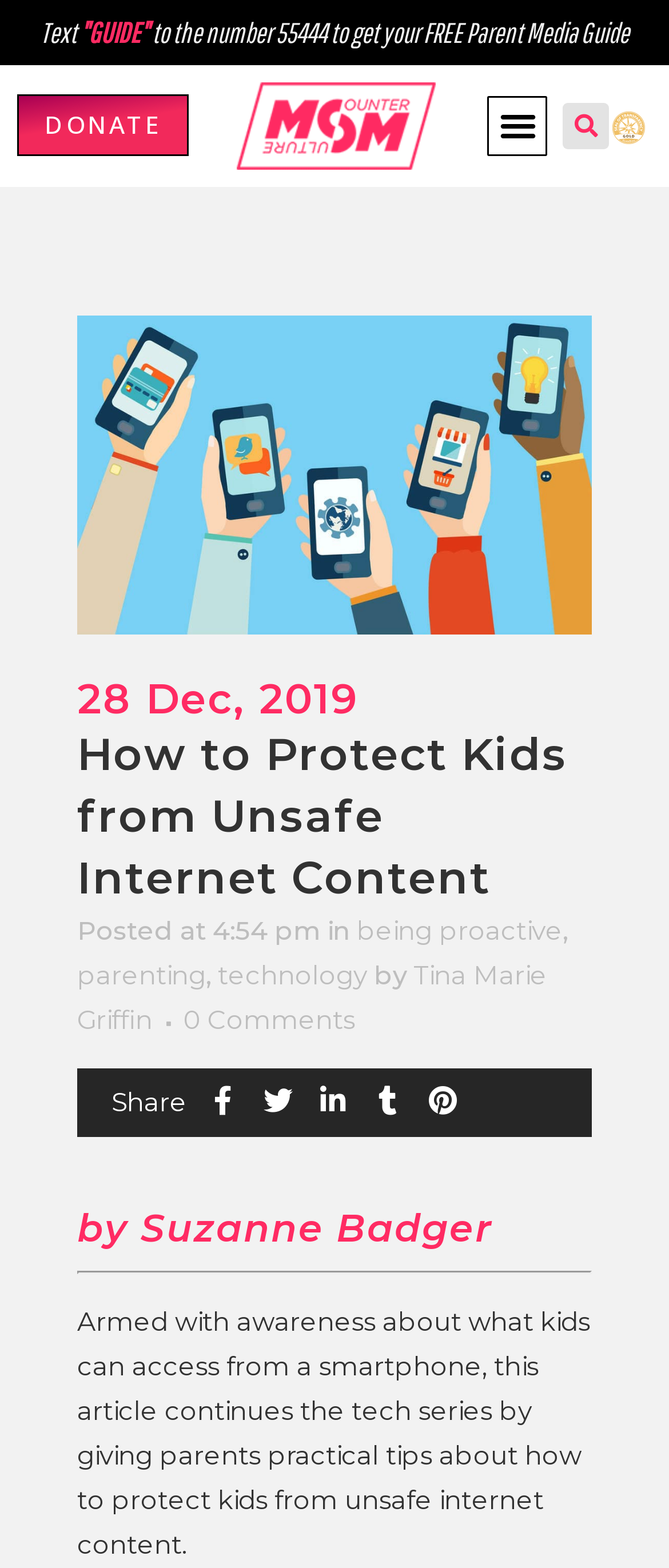Generate a comprehensive caption for the webpage you are viewing.

This webpage is about protecting kids from unsafe internet content, as indicated by the meta description. At the top of the page, there is a prominent link to get a free parent media guide by texting "GUIDE" to a specific number. Next to it is the Counter Culture Mom logo, which is an image. On the top right, there are several links, including "DONATE", a menu toggle button, a search bar, and a link to Guidestar, accompanied by an image.

Below these top elements, there is a large image related to smartphone safety apps. Underneath the image, there is a heading that reads "How to Protect Kids from Unsafe Internet Content" with a date and time stamp. The article's author and categories are listed, including "being proactive", "parenting", and "technology".

The main content of the article starts below, with a brief introduction that sets the stage for the rest of the article. The text explains that parents need to be aware of what kids can access on their smartphones and provides practical tips on how to protect them from unsafe internet content.

At the bottom of the article, there are links to share the content on social media, as well as a link to leave a comment. There is also a secondary heading that reads "by Suzanne Badger", followed by a horizontal separator and more text.